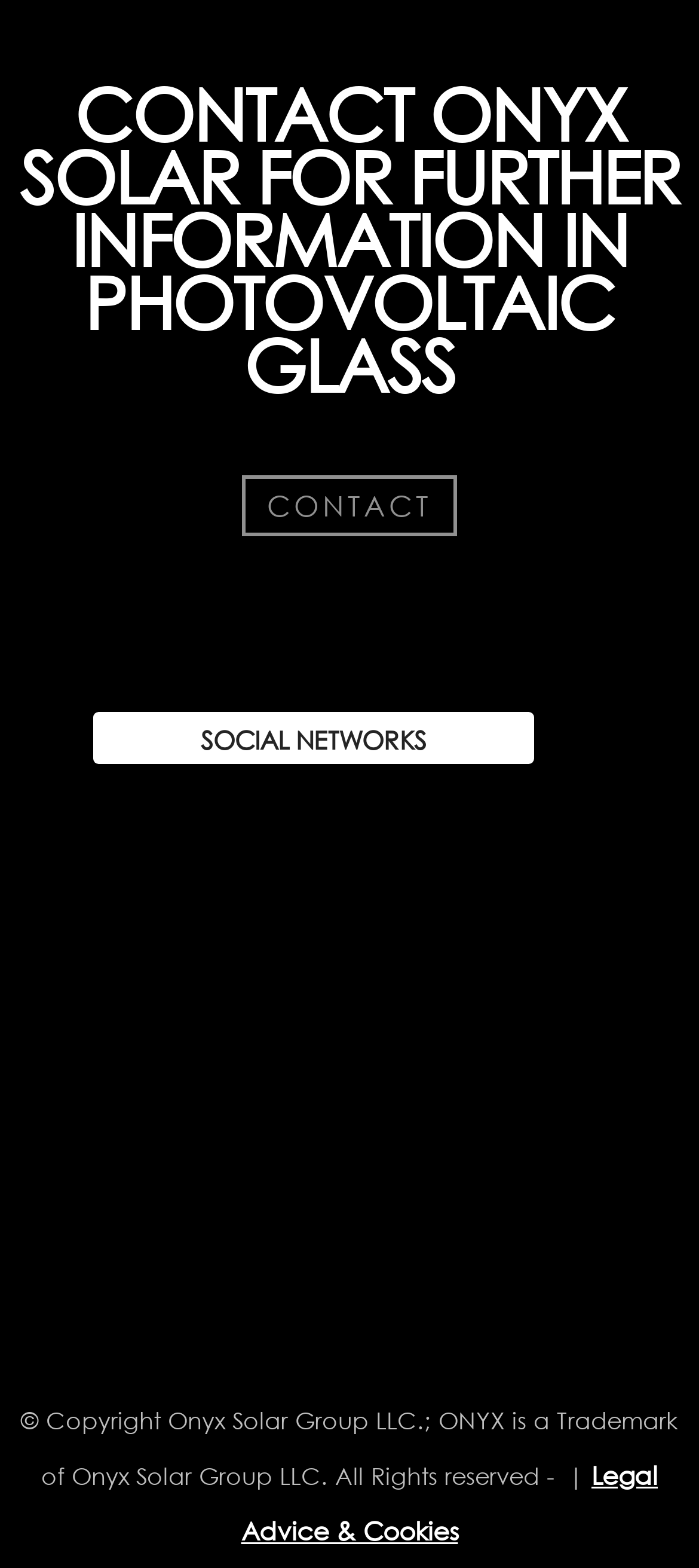Use a single word or phrase to answer the question:
What type of content is the webpage related to?

Photovoltaic glass